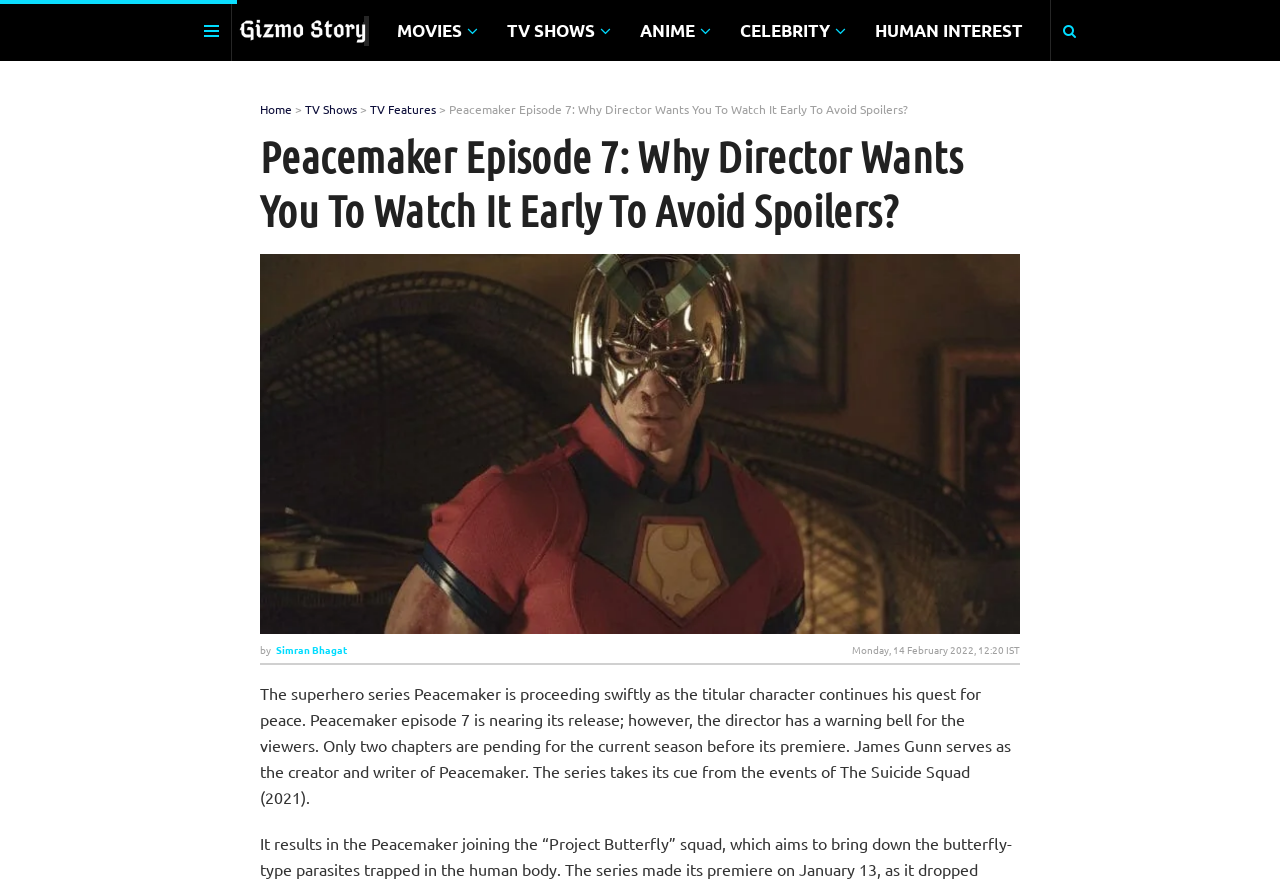Can you specify the bounding box coordinates of the area that needs to be clicked to fulfill the following instruction: "Check the author of the article"?

[0.212, 0.722, 0.271, 0.739]